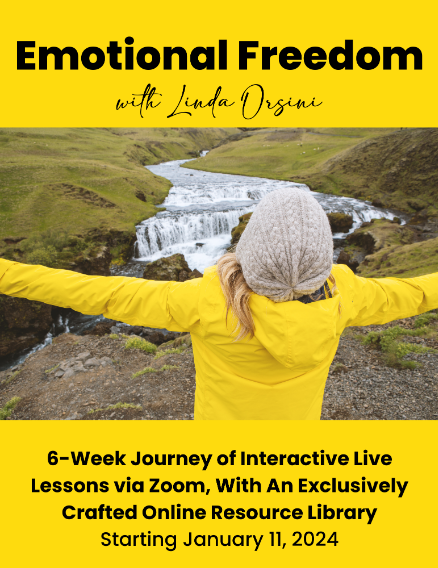Please provide a one-word or short phrase answer to the question:
What platform is used for interactive live lessons?

Zoom